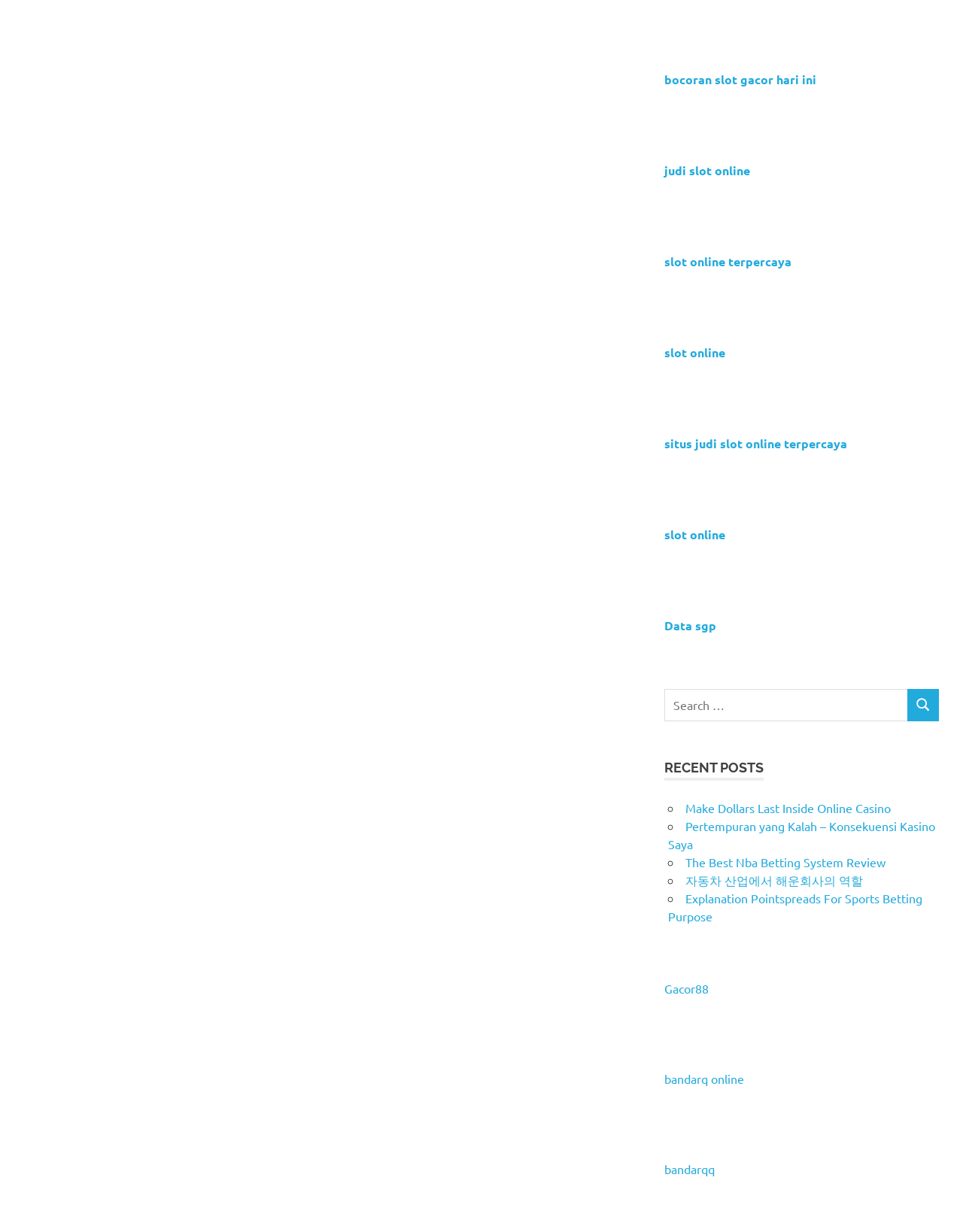What is the function of the 'SEARCH' button?
Look at the screenshot and respond with one word or a short phrase.

Submit search query